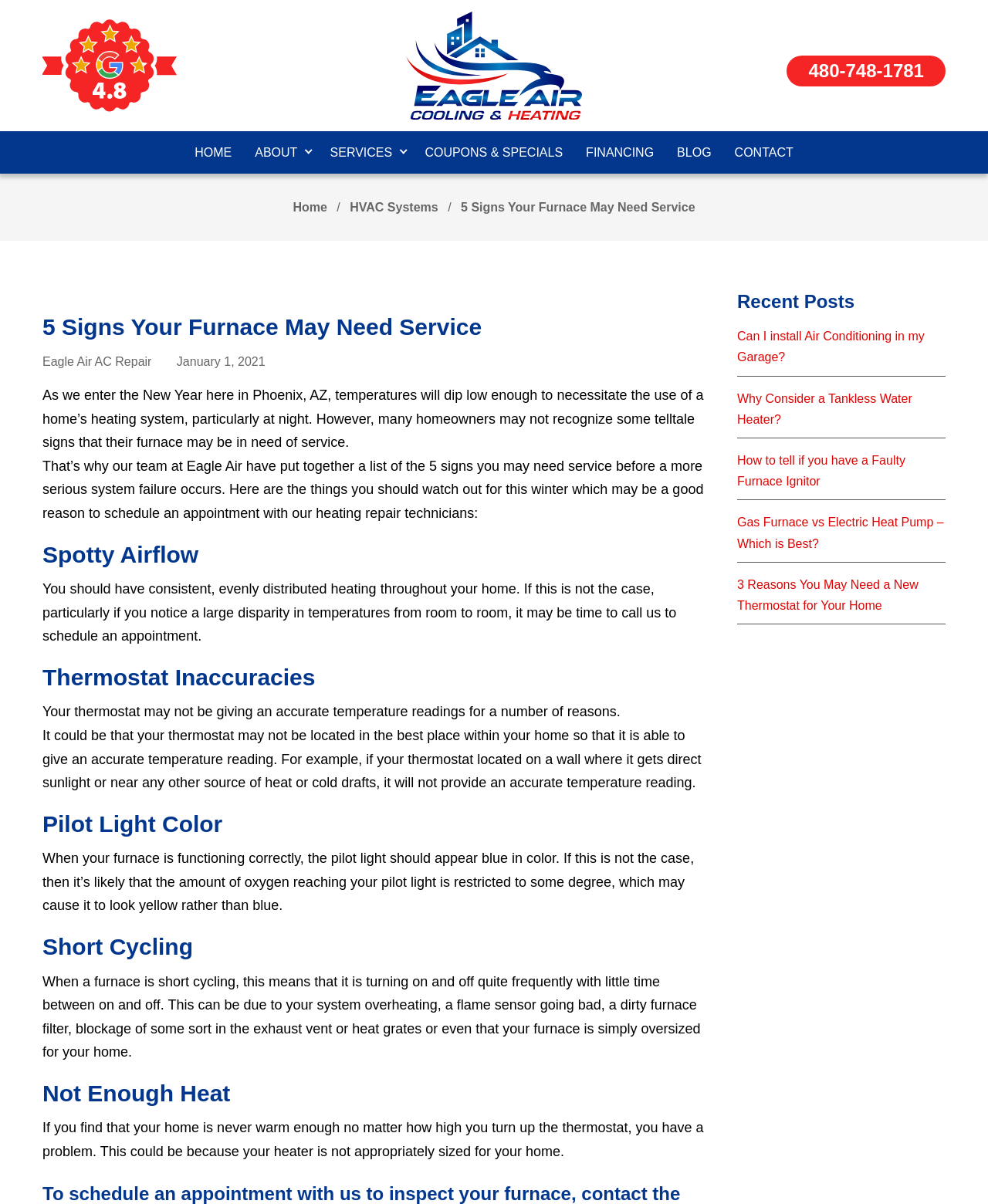What is the name of the company providing AC repair services?
Using the information from the image, provide a comprehensive answer to the question.

I found the answer by looking at the link element with the text 'Eagle Air AC Repair' which is located at the top of the webpage.